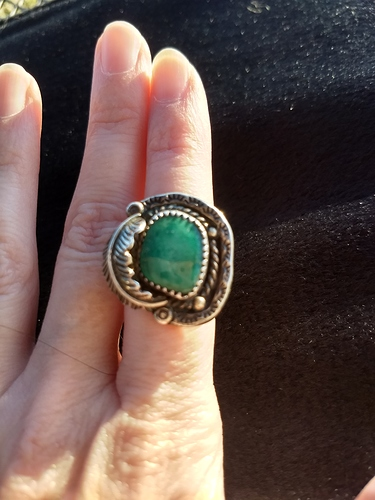Describe thoroughly the contents of the image.

The image features a decorative ring being modeled on a hand. The ring showcases a striking green stone at its center, surrounded by intricate silver detailing that enhances its aesthetic appeal. The sunlight catches the stone and surrounding metalwork, highlighting the ring's craftsmanship. This particular piece appears to be an artisanal creation, possibly with Native American influences, as indicated by its design elements reminiscent of cultural jewelry. The background is soft and dark, providing a beautiful contrast to the ring, allowing it to stand out as the focal point of the image.